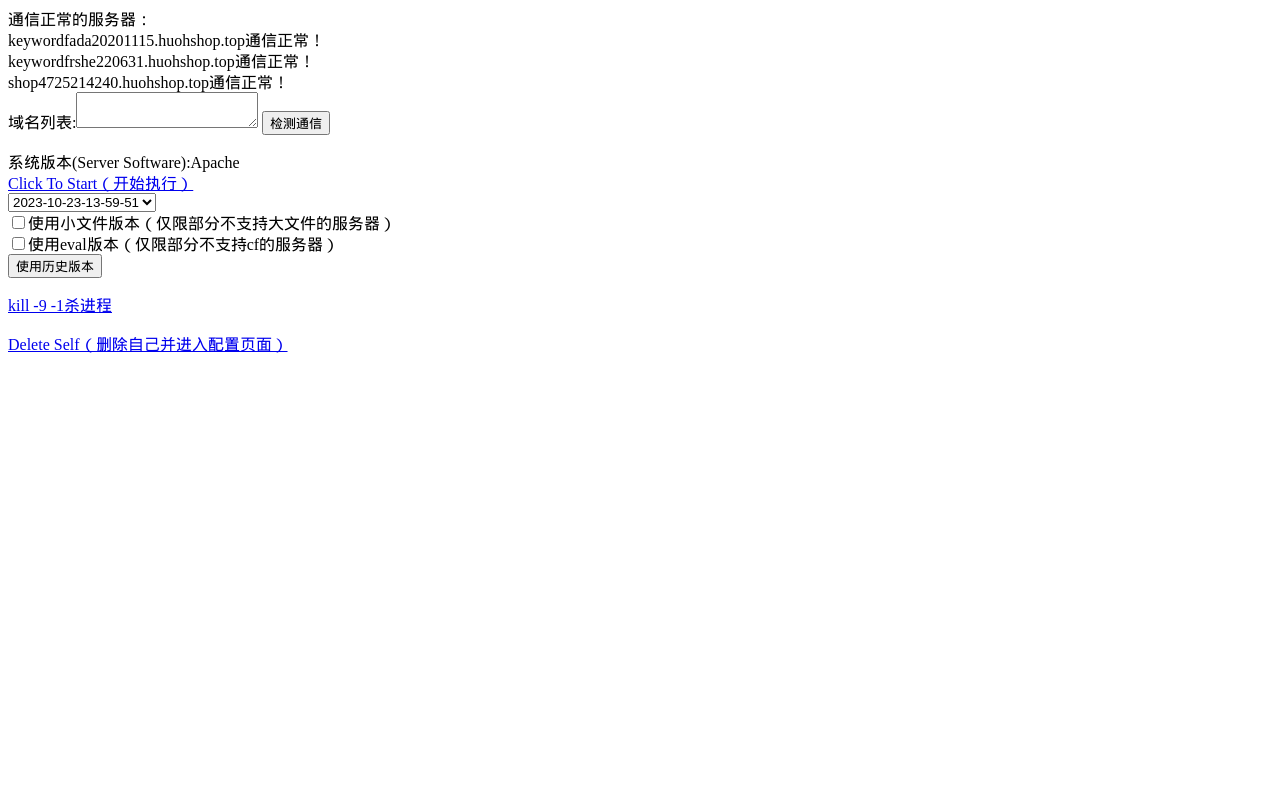What is the purpose of the '检测通信' button?
From the image, provide a succinct answer in one word or a short phrase.

To detect communication